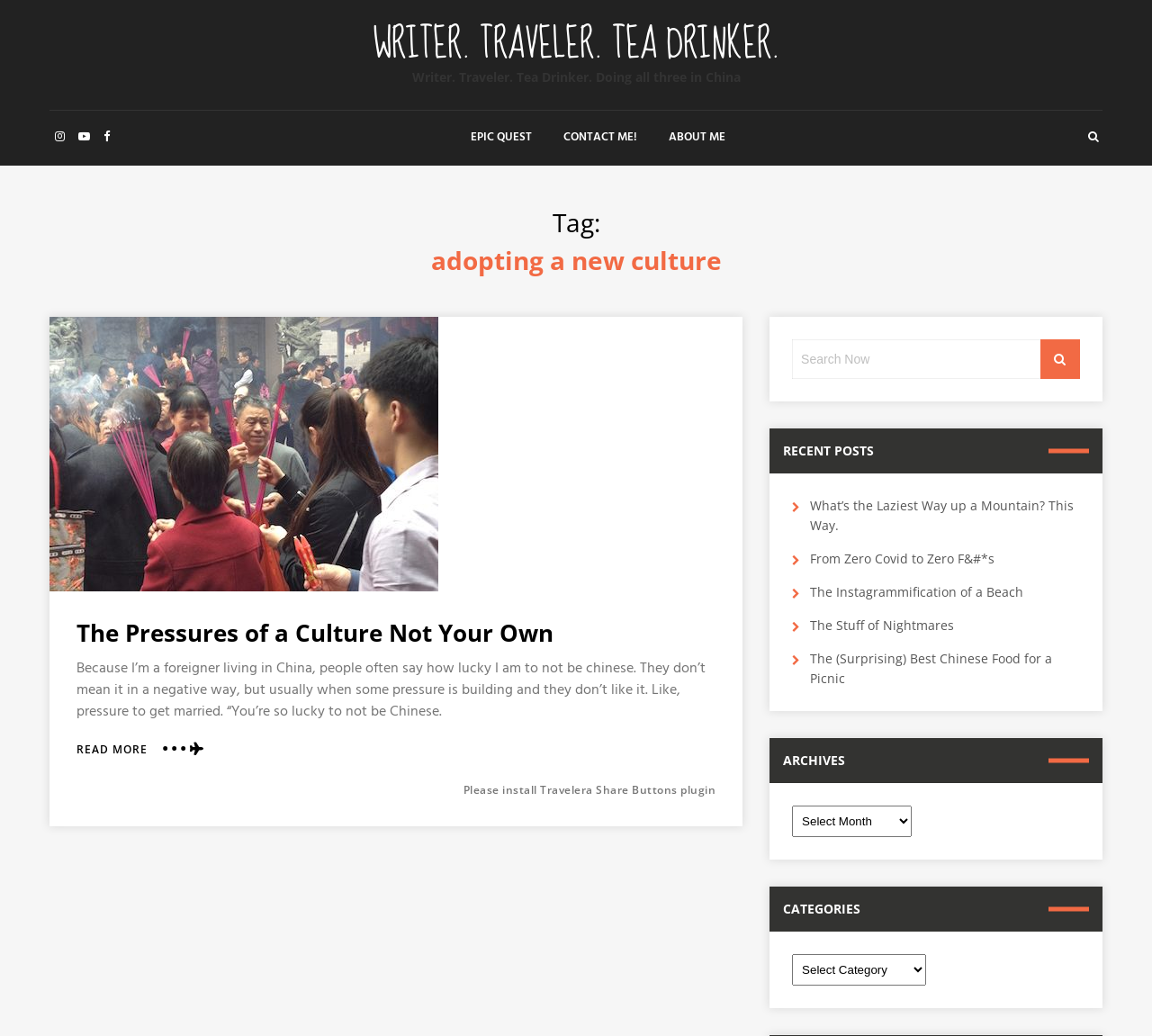What is the purpose of the search bar?
Kindly answer the question with as much detail as you can.

The search bar is located on the right side of the webpage, and it is labeled as 'Search for:', indicating that it is used to search for posts on the webpage.